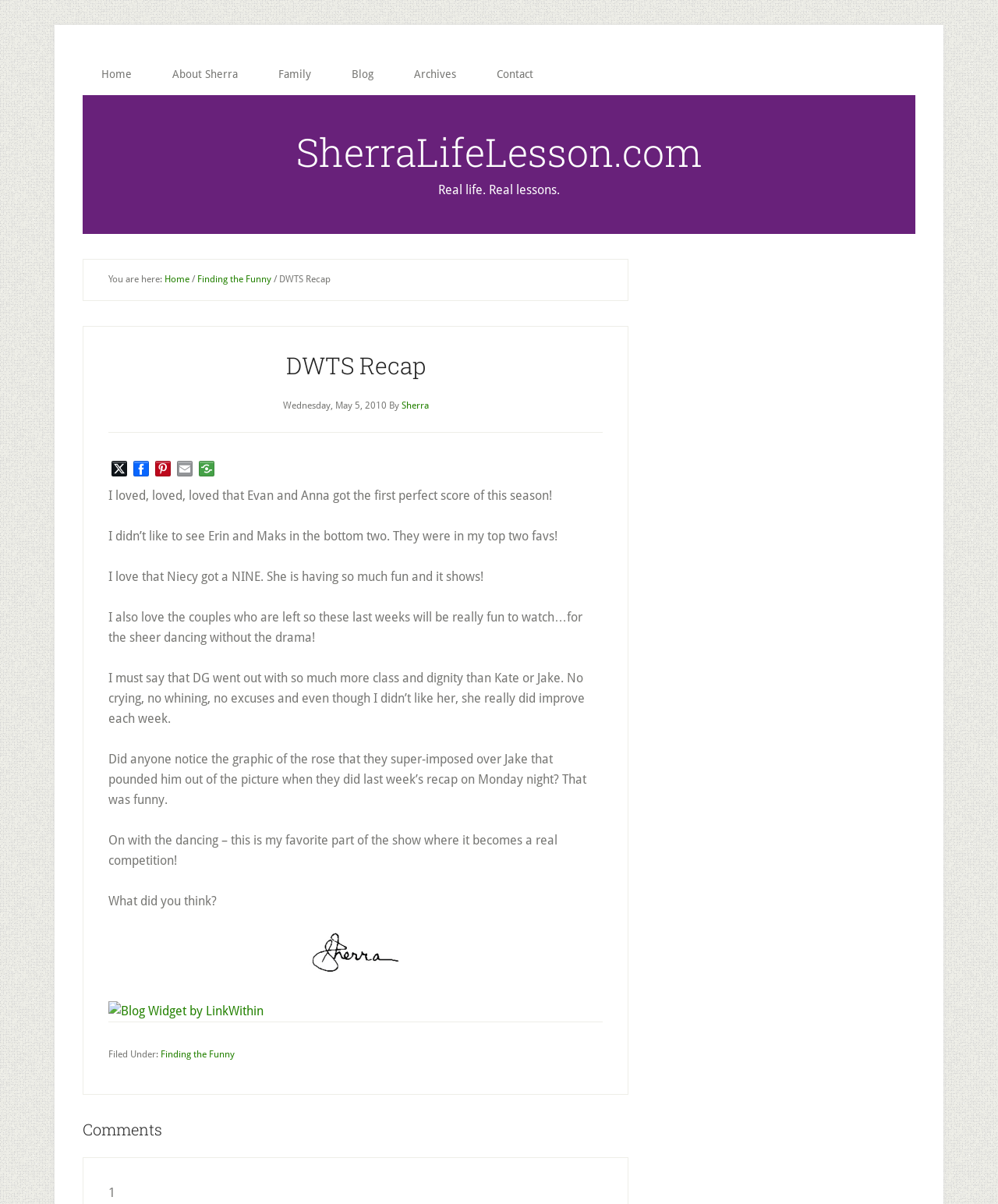Using the element description provided, determine the bounding box coordinates in the format (top-left x, top-left y, bottom-right x, bottom-right y). Ensure that all values are floating point numbers between 0 and 1. Element description: About Sherra

[0.154, 0.044, 0.257, 0.079]